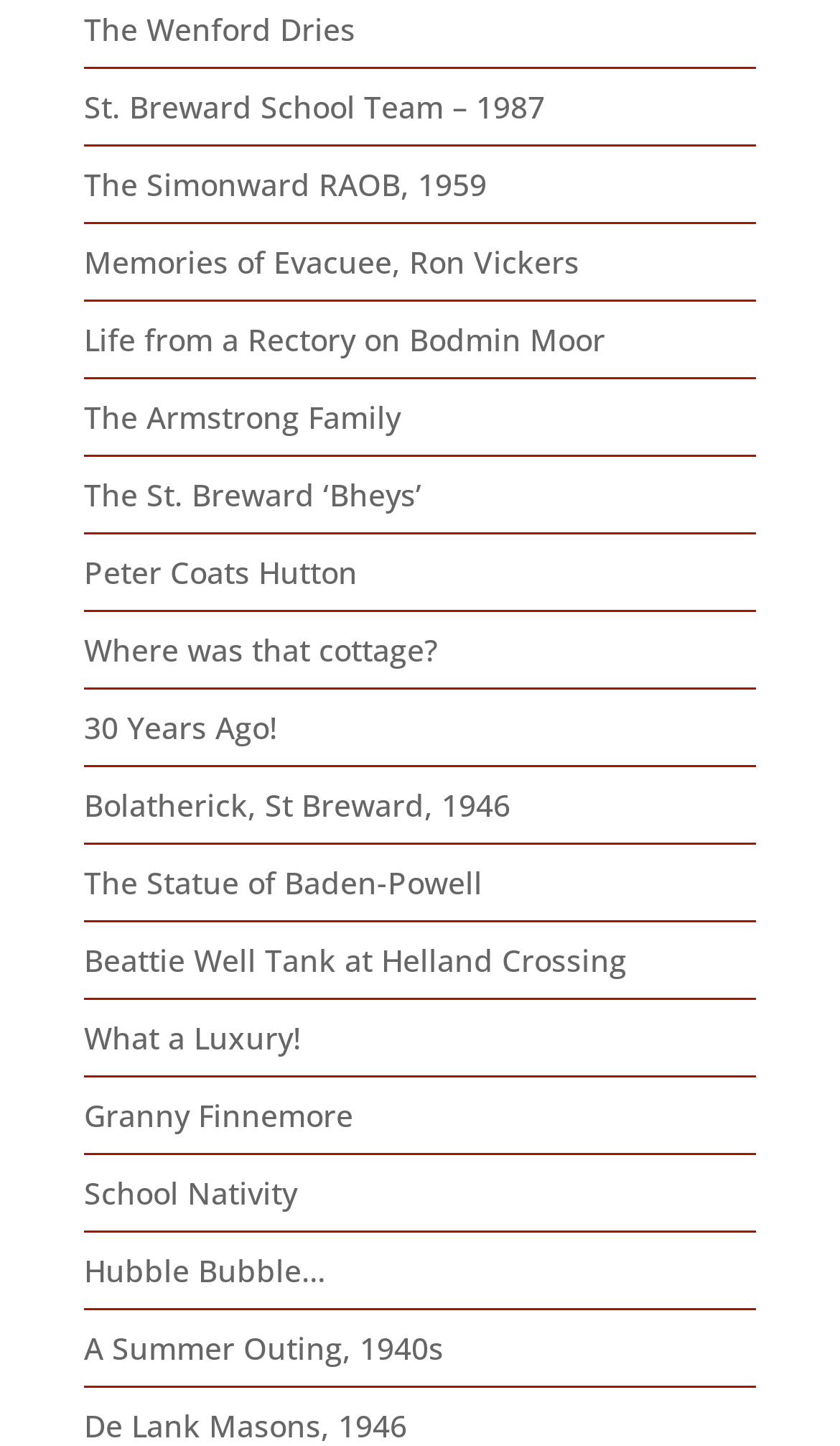Identify the bounding box coordinates for the element you need to click to achieve the following task: "read about Memories of Evacuee, Ron Vickers". The coordinates must be four float values ranging from 0 to 1, formatted as [left, top, right, bottom].

[0.1, 0.168, 0.69, 0.196]